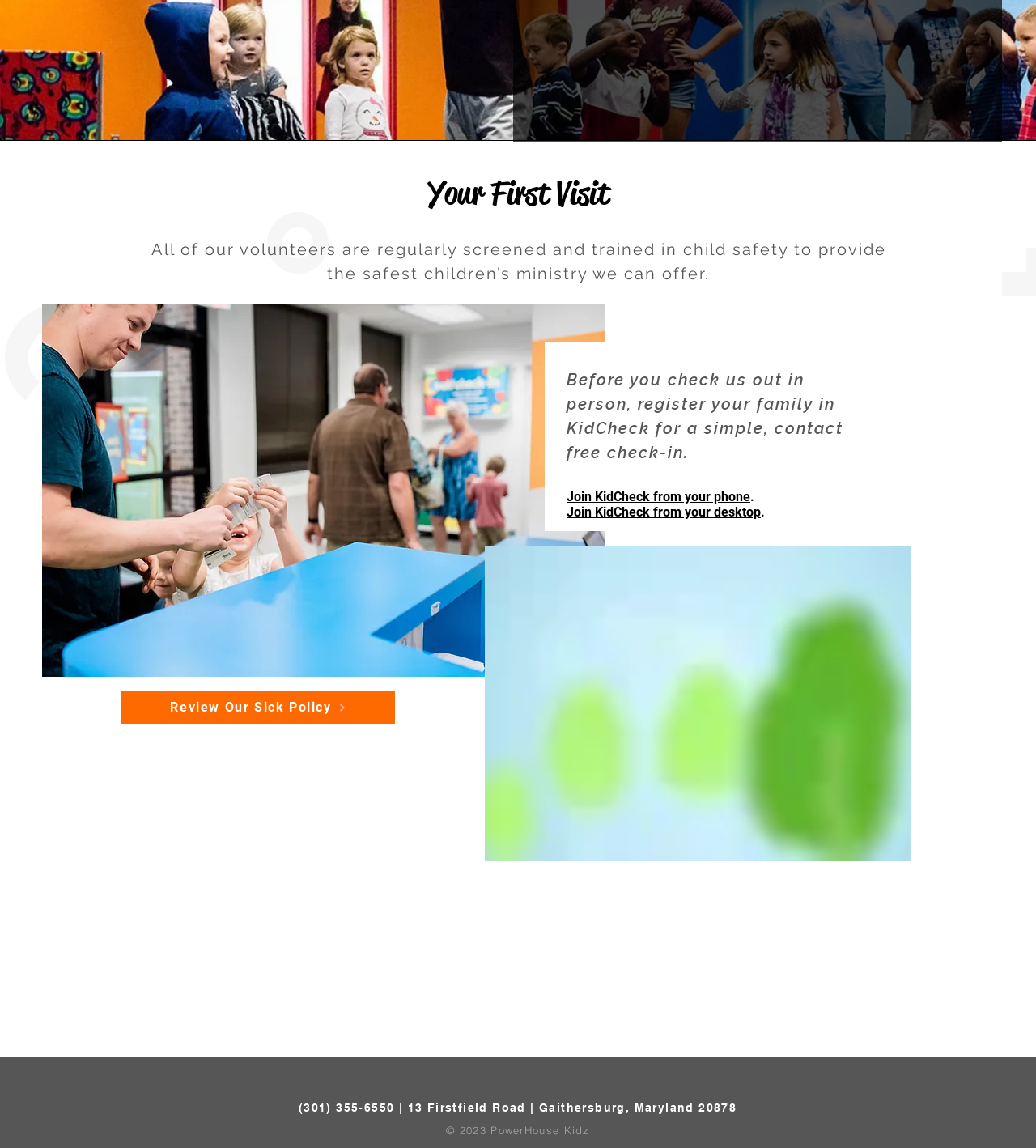What is the phone number of PowerHouse Kidz?
Please give a detailed and elaborate answer to the question based on the image.

The phone number of PowerHouse Kidz is mentioned at the bottom of the webpage, along with the address of the ministry.